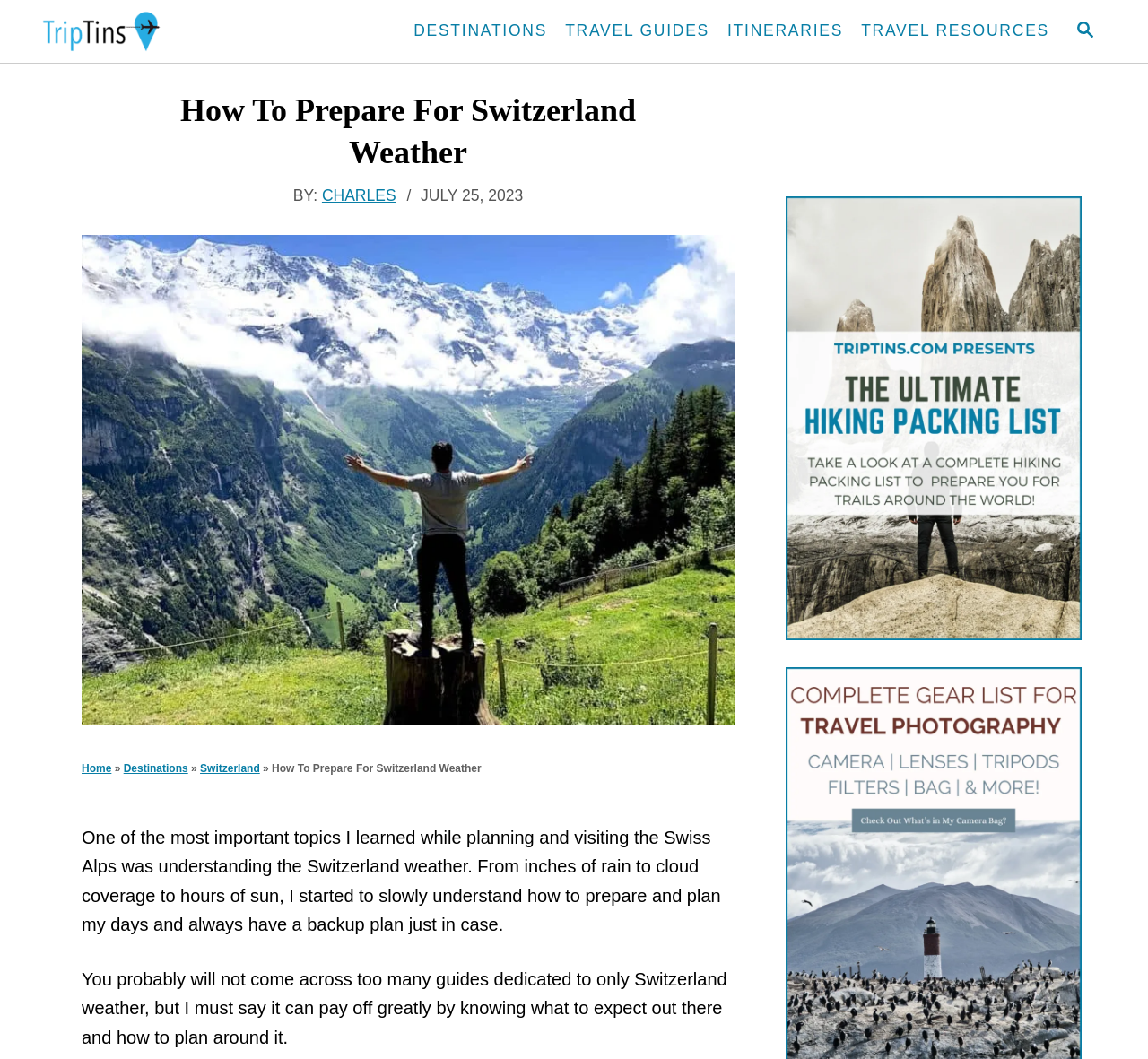Can you give a comprehensive explanation to the question given the content of the image?
What is the topic of the article?

I read the introduction of the article and found that the topic is about understanding the weather in Switzerland, specifically when visiting the Swiss Alps.